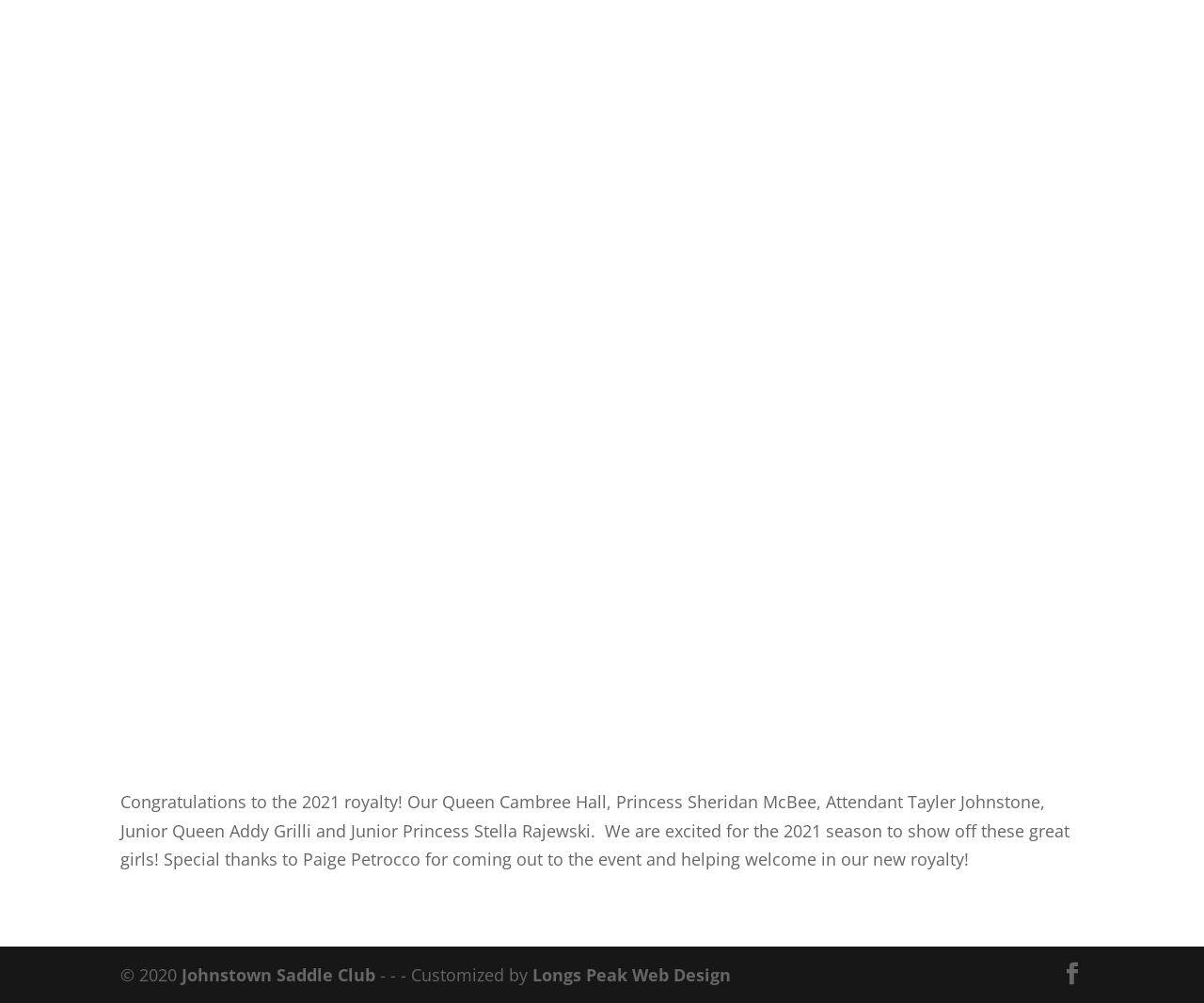Bounding box coordinates should be provided in the format (top-left x, top-left y, bottom-right x, bottom-right y) with all values between 0 and 1. Identify the bounding box for this UI element: November 2019 (4) 4 posts

None